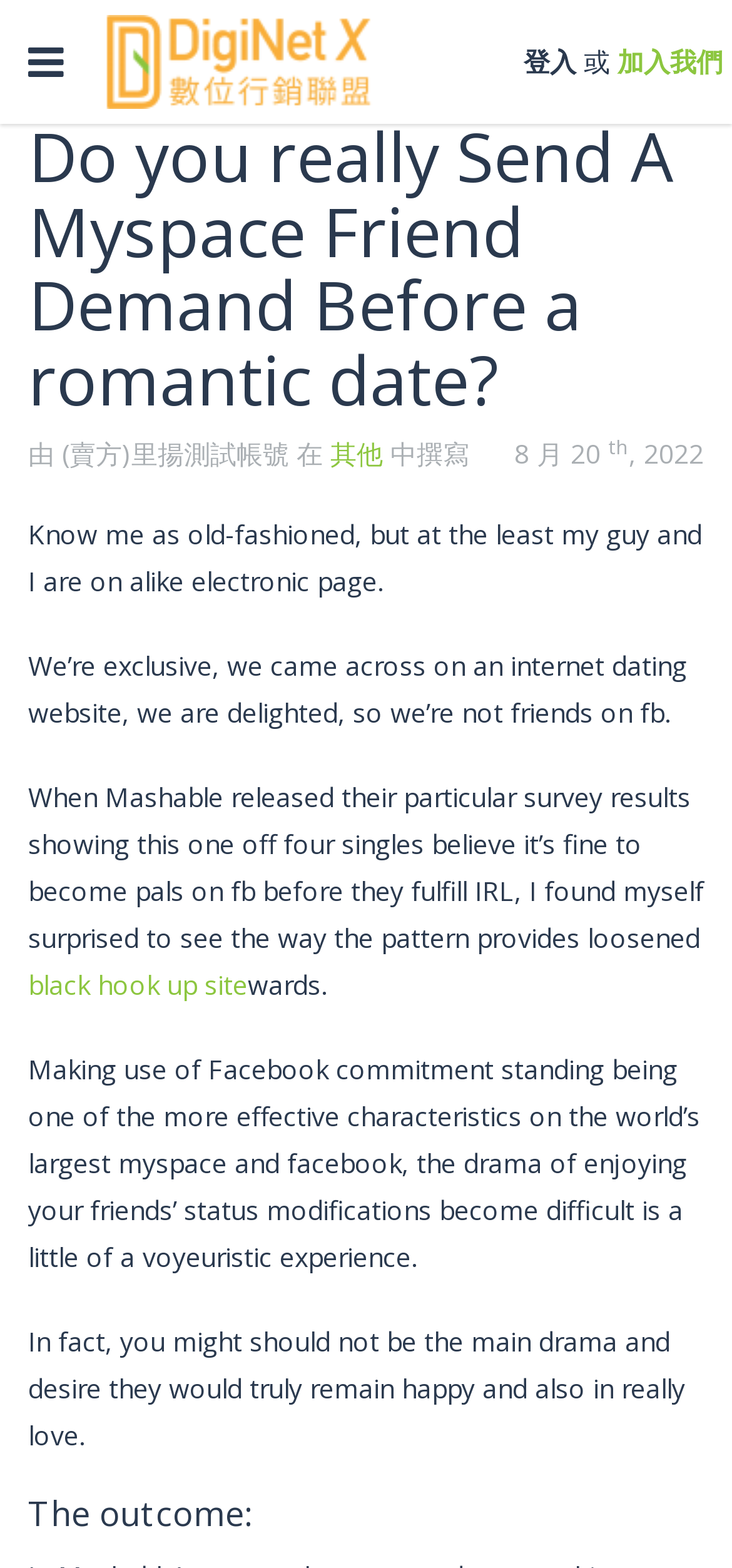What is the relationship status of the author?
Refer to the image and provide a detailed answer to the question.

I found the author's relationship status by reading the text 'We’re exclusive, we came across on an internet dating website, we are delighted, so we’re not friends on fb.' which indicates that the author is in an exclusive relationship.